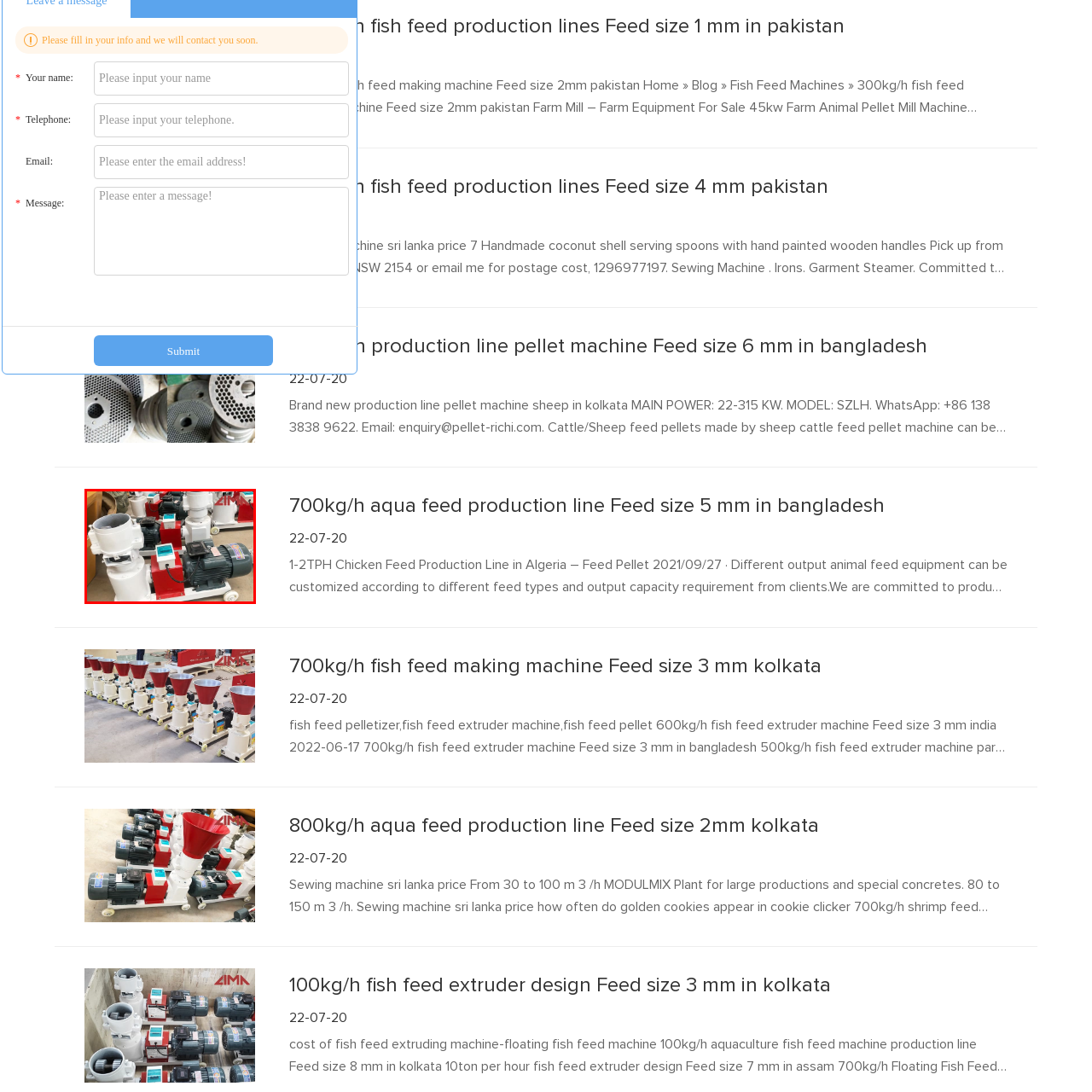Elaborate on the image contained within the red outline, providing as much detail as possible.

The image showcases a series of small, industrial-grade machines designed for fish feed production. Each unit features a prominent hopper at the top, colored in white, for loading raw materials. Below the hopper, there's a motorized component, prominently displayed in grey, which drives the grinding and extruding functions essential for producing high-quality fish feed pellets. The machines are compact and arranged in close proximity, indicating a setup ready for operational efficiency. The branding “LIMA” is visible in the upper right corner, suggesting these machines are part of the LIMA product line, known for their reliable and effective feed production solutions. This particular model appears to cater to smaller production needs, likely capable of handling specific feed sizes, such as the stated 3 mm, making it suitable for various aquaculture applications.